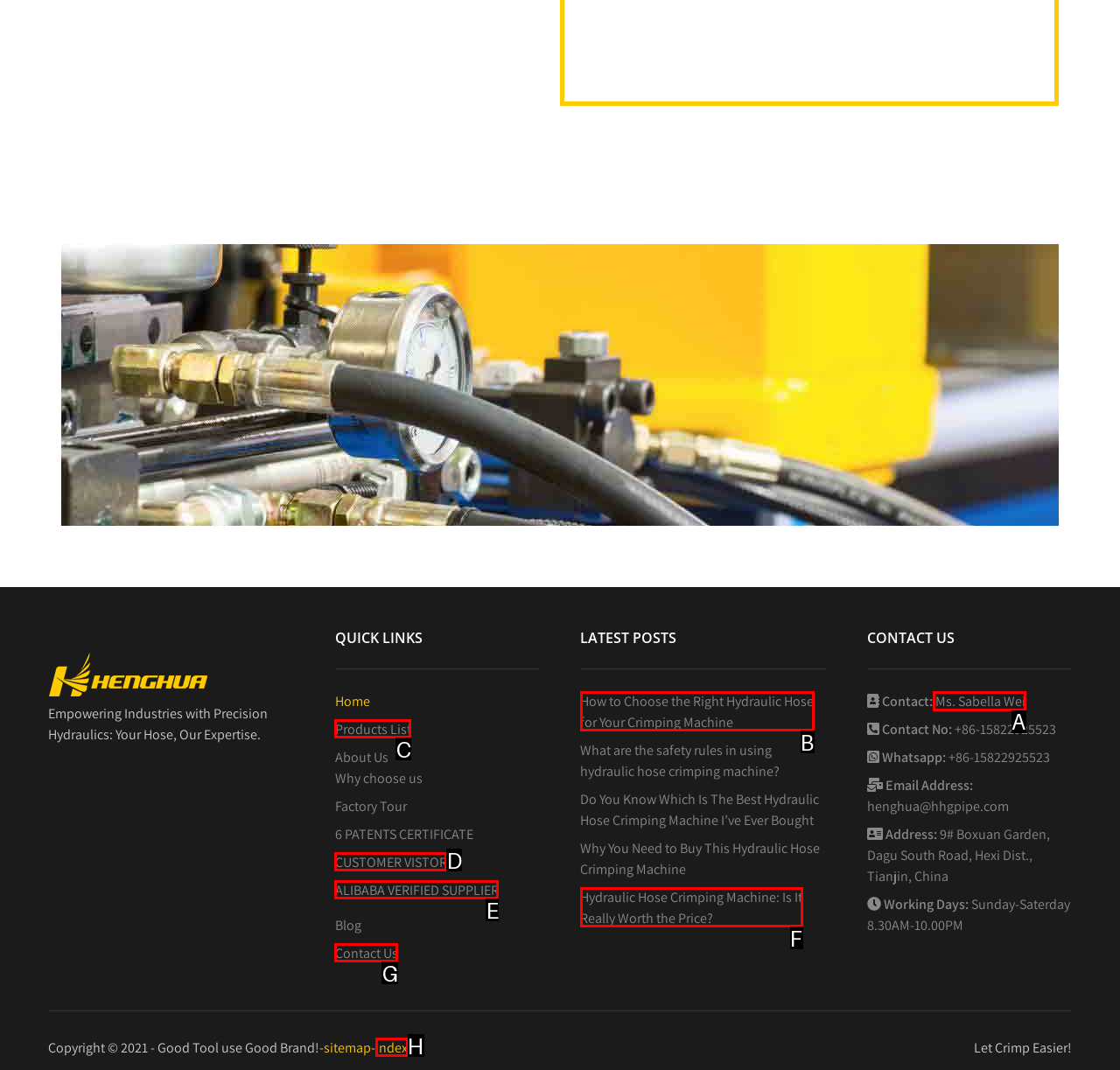Determine the letter of the element I should select to fulfill the following instruction: Contact Ms. Sabella Wei. Just provide the letter.

A